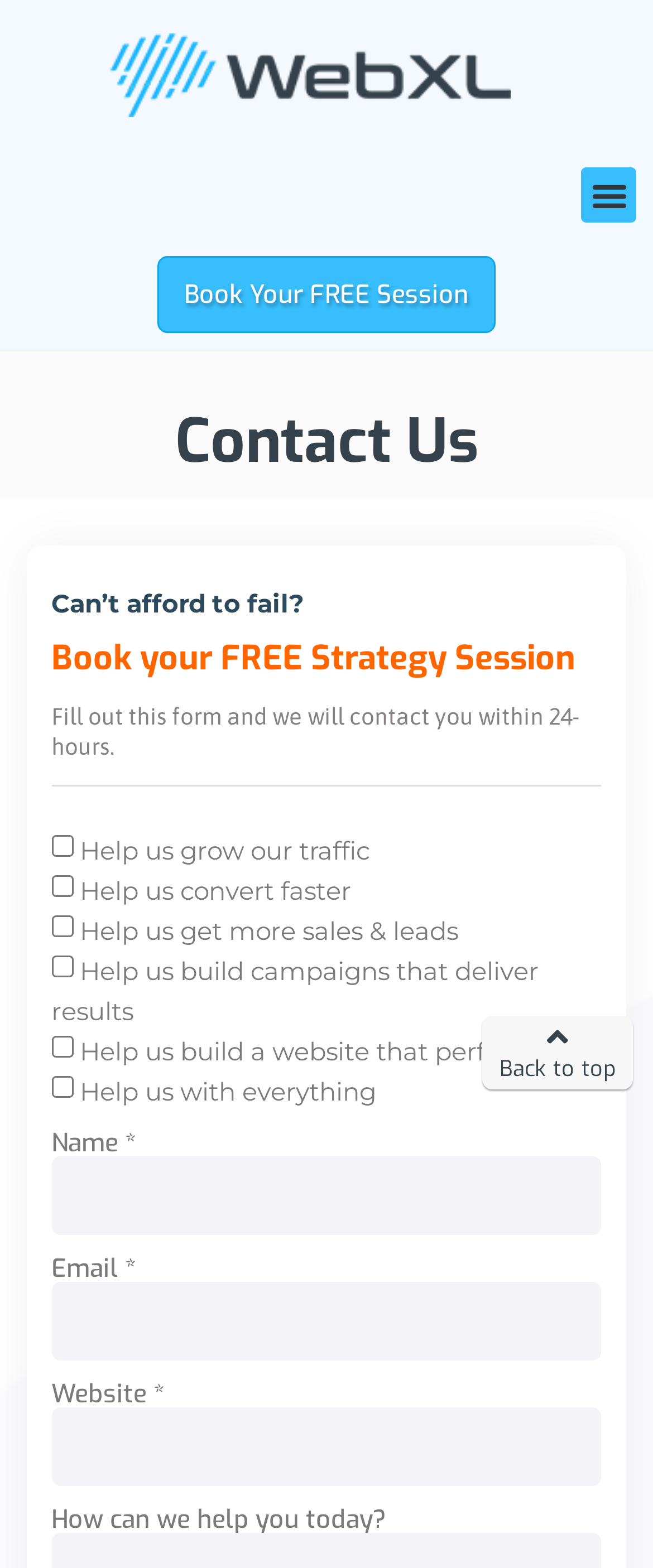Please identify the bounding box coordinates of the area I need to click to accomplish the following instruction: "Click the 'Book Your FREE Session' link".

[0.241, 0.163, 0.759, 0.212]